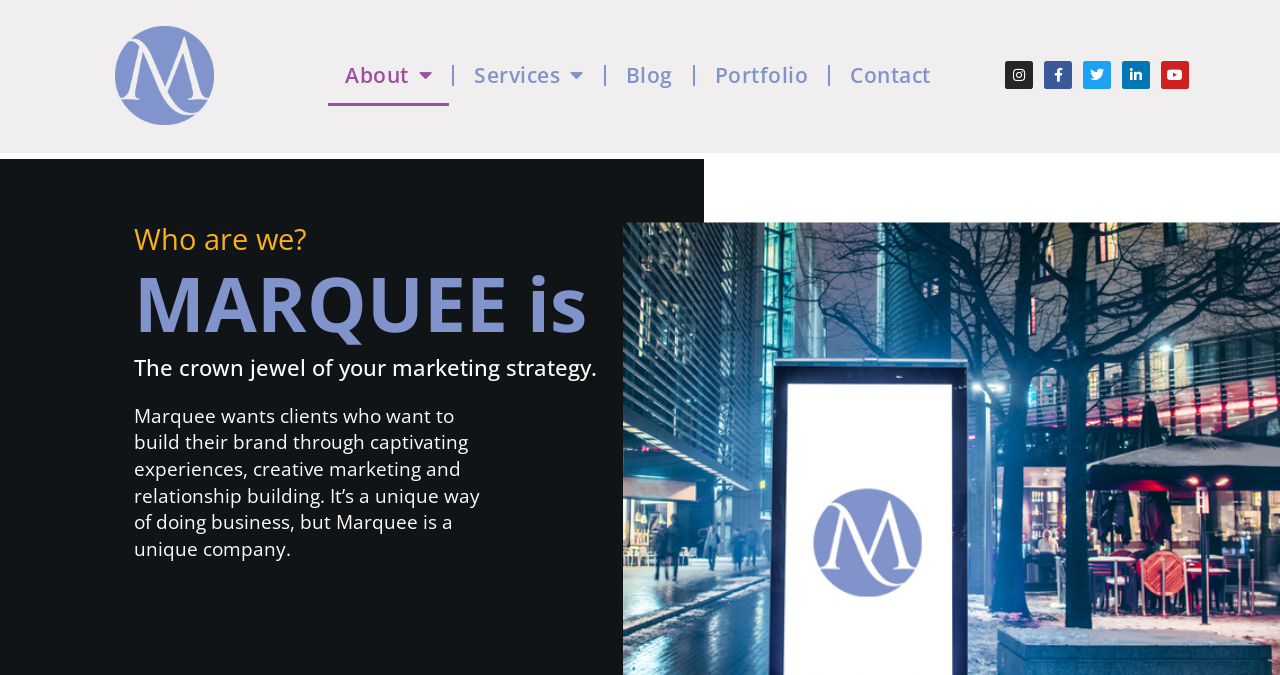Please locate the bounding box coordinates of the element that needs to be clicked to achieve the following instruction: "Click the 'Search' button". The coordinates should be four float numbers between 0 and 1, i.e., [left, top, right, bottom].

None